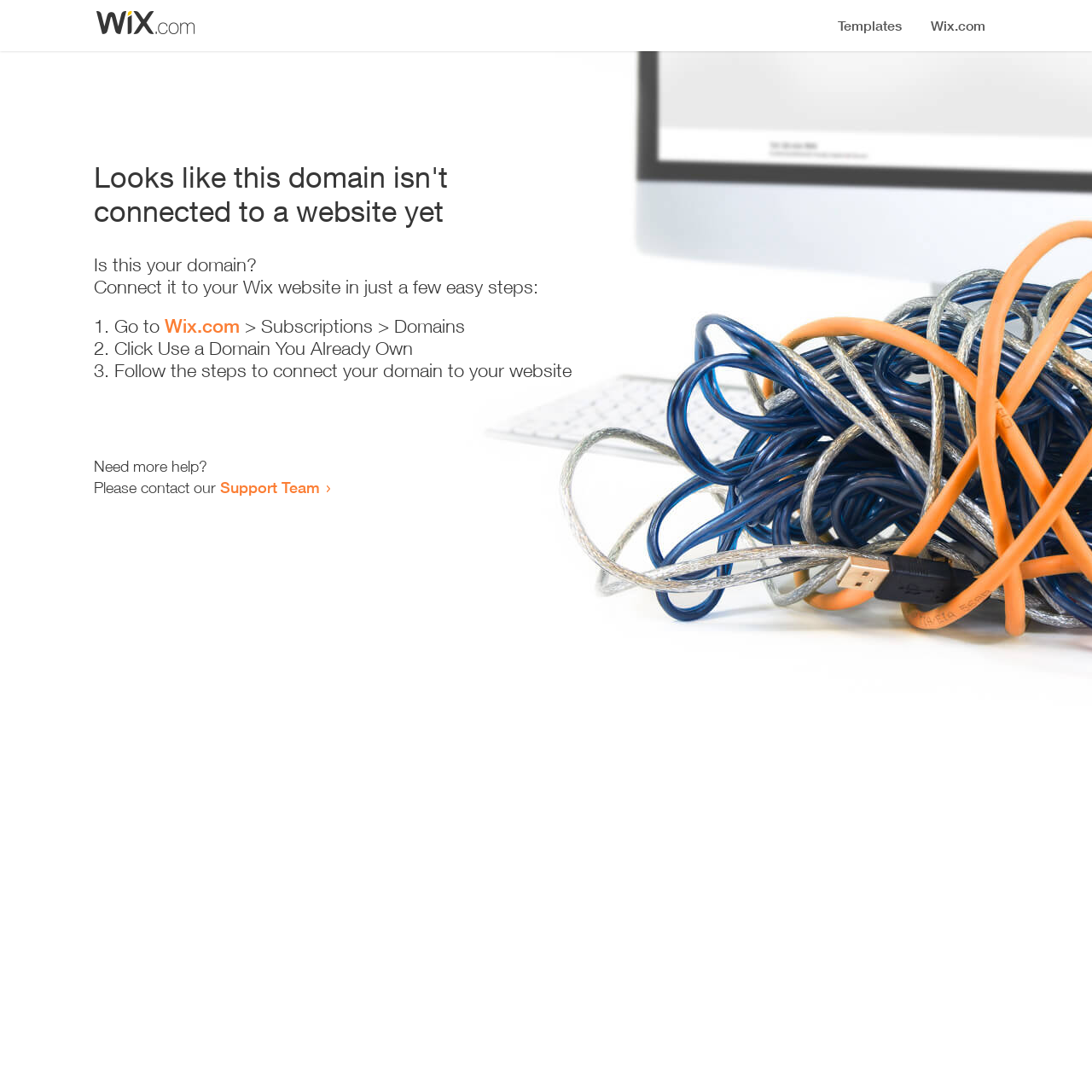Please reply with a single word or brief phrase to the question: 
What is the current status of this domain?

Not connected to a website